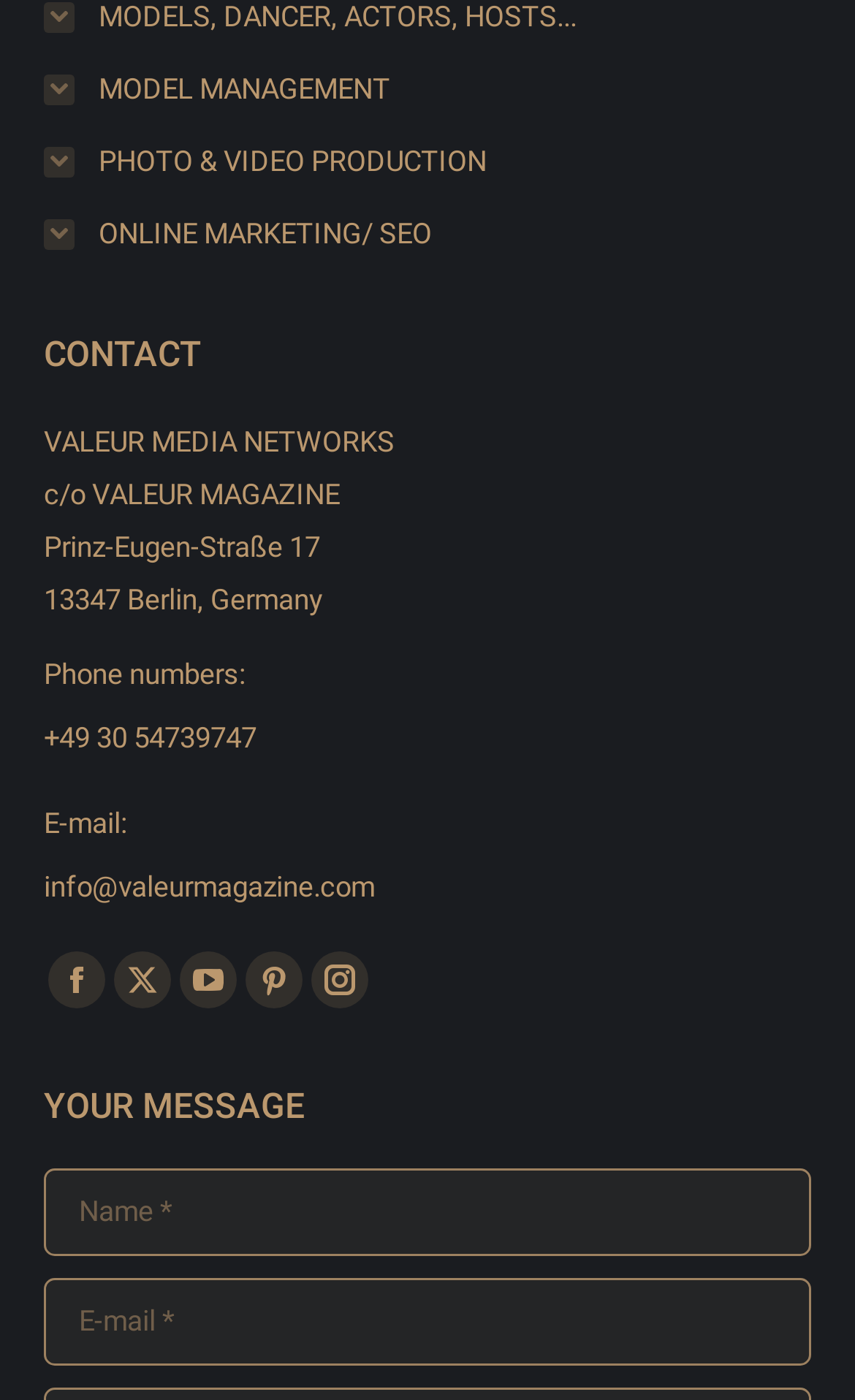How many social media platforms are listed?
Deliver a detailed and extensive answer to the question.

The social media platforms are listed as links with icons, and there are 5 of them: Facebook, X, YouTube, Pinterest, and Instagram. They are located at the bottom of the webpage, below the contact information.